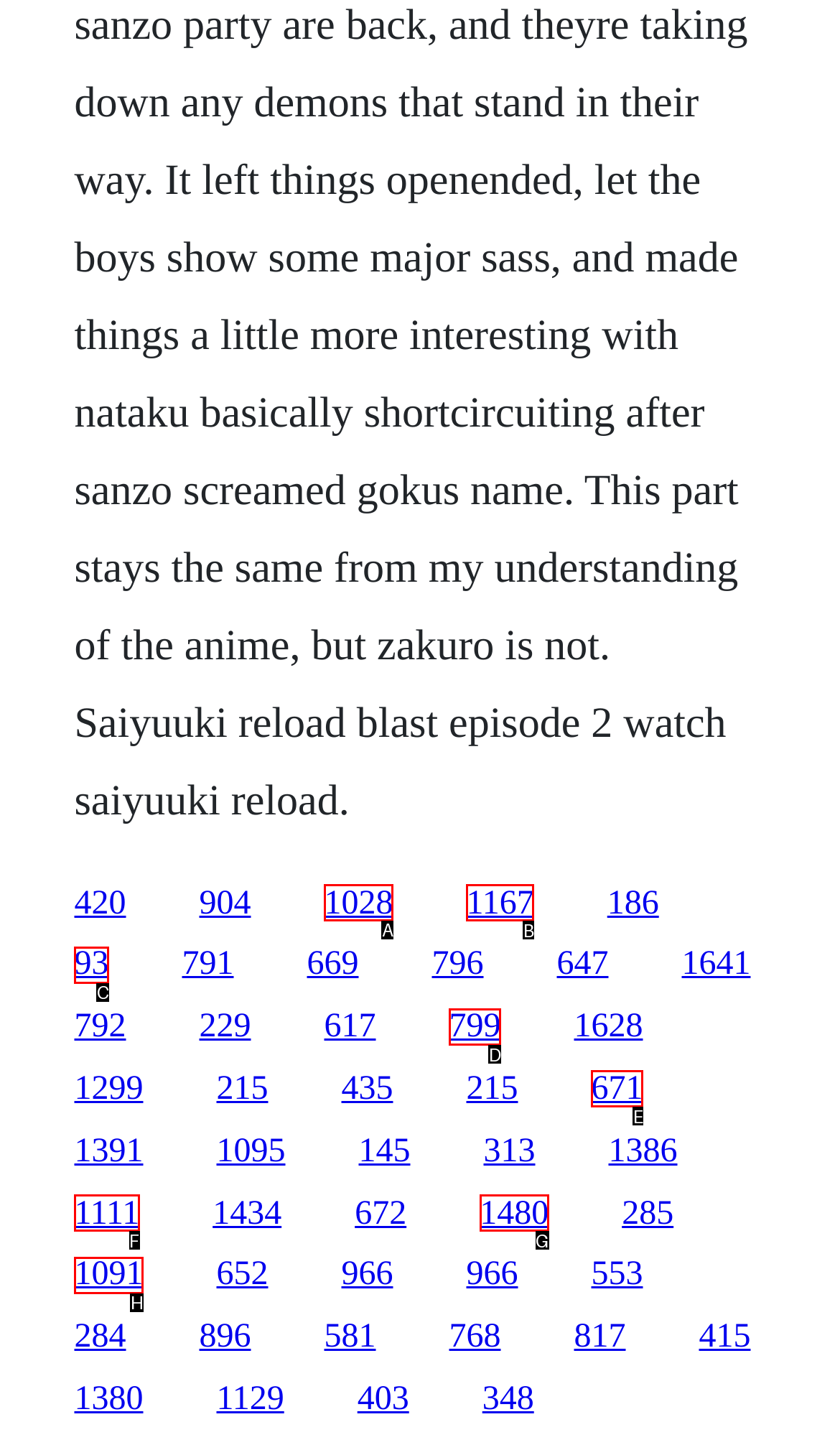Point out the option that needs to be clicked to fulfill the following instruction: visit the third link
Answer with the letter of the appropriate choice from the listed options.

A